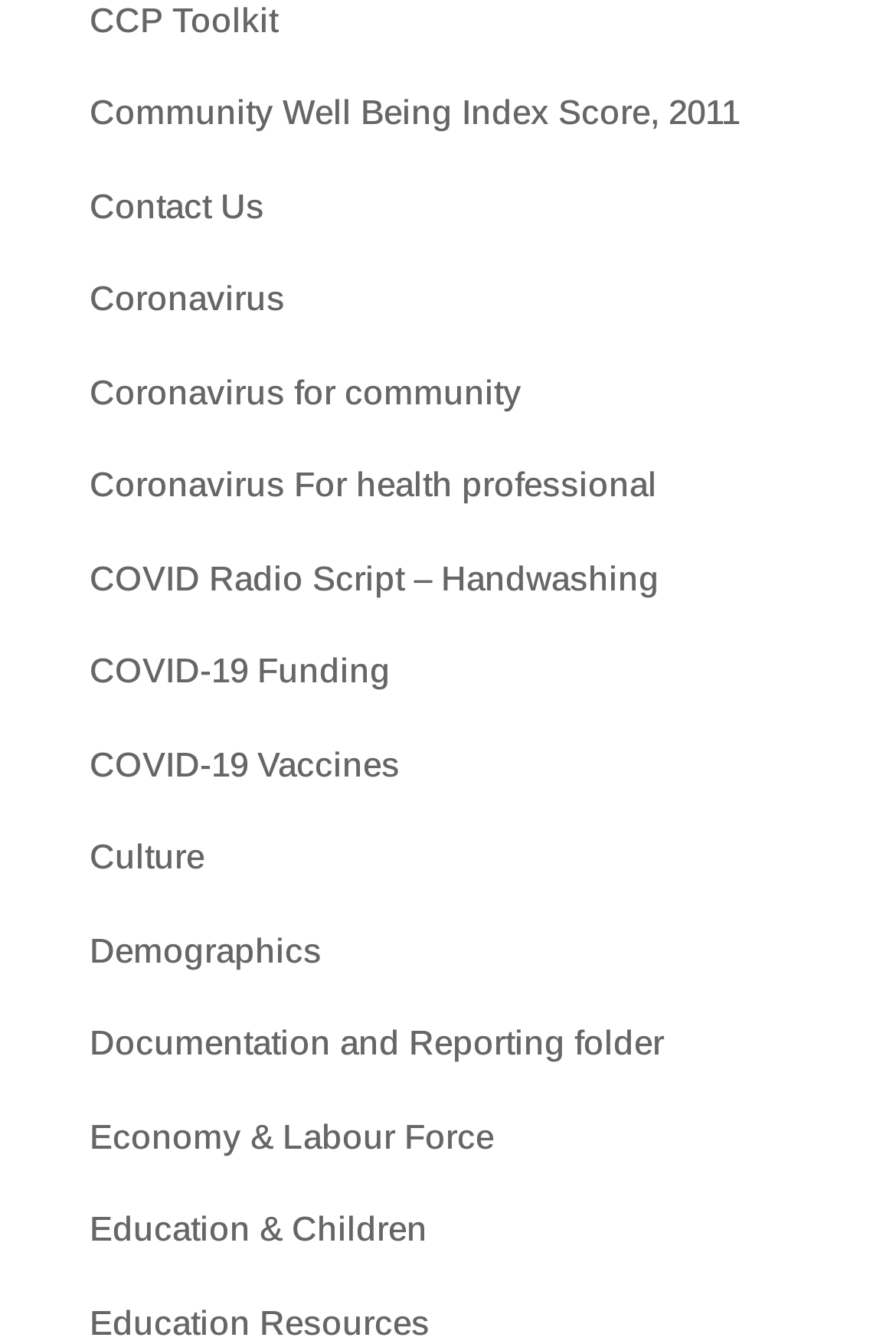Given the element description, predict the bounding box coordinates in the format (top-left x, top-left y, bottom-right x, bottom-right y). Make sure all values are between 0 and 1. Here is the element description: Education Resources

[0.1, 0.969, 0.479, 0.998]